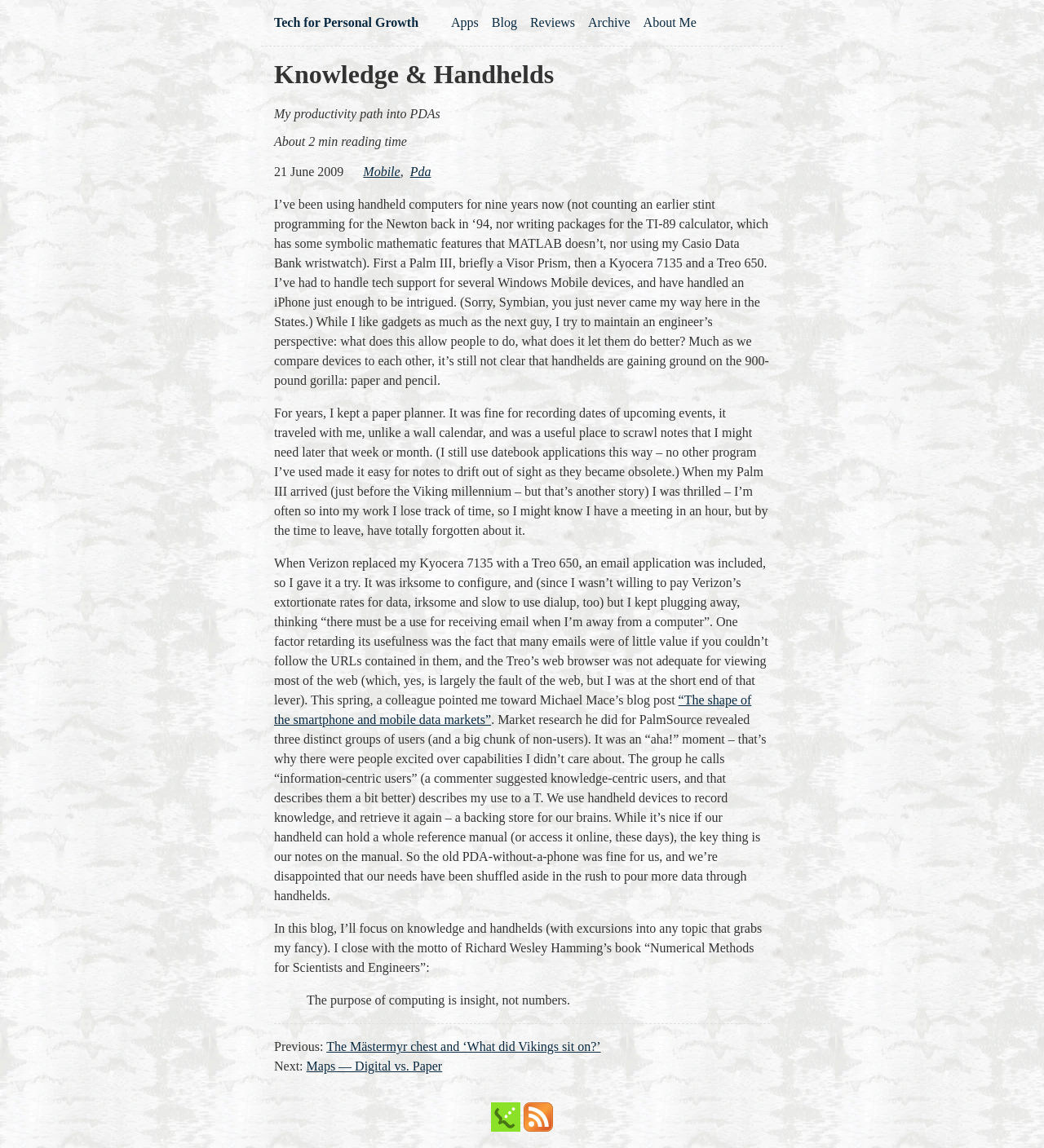Please specify the bounding box coordinates of the element that should be clicked to execute the given instruction: 'Click on 'Apps''. Ensure the coordinates are four float numbers between 0 and 1, expressed as [left, top, right, bottom].

[0.432, 0.013, 0.458, 0.026]